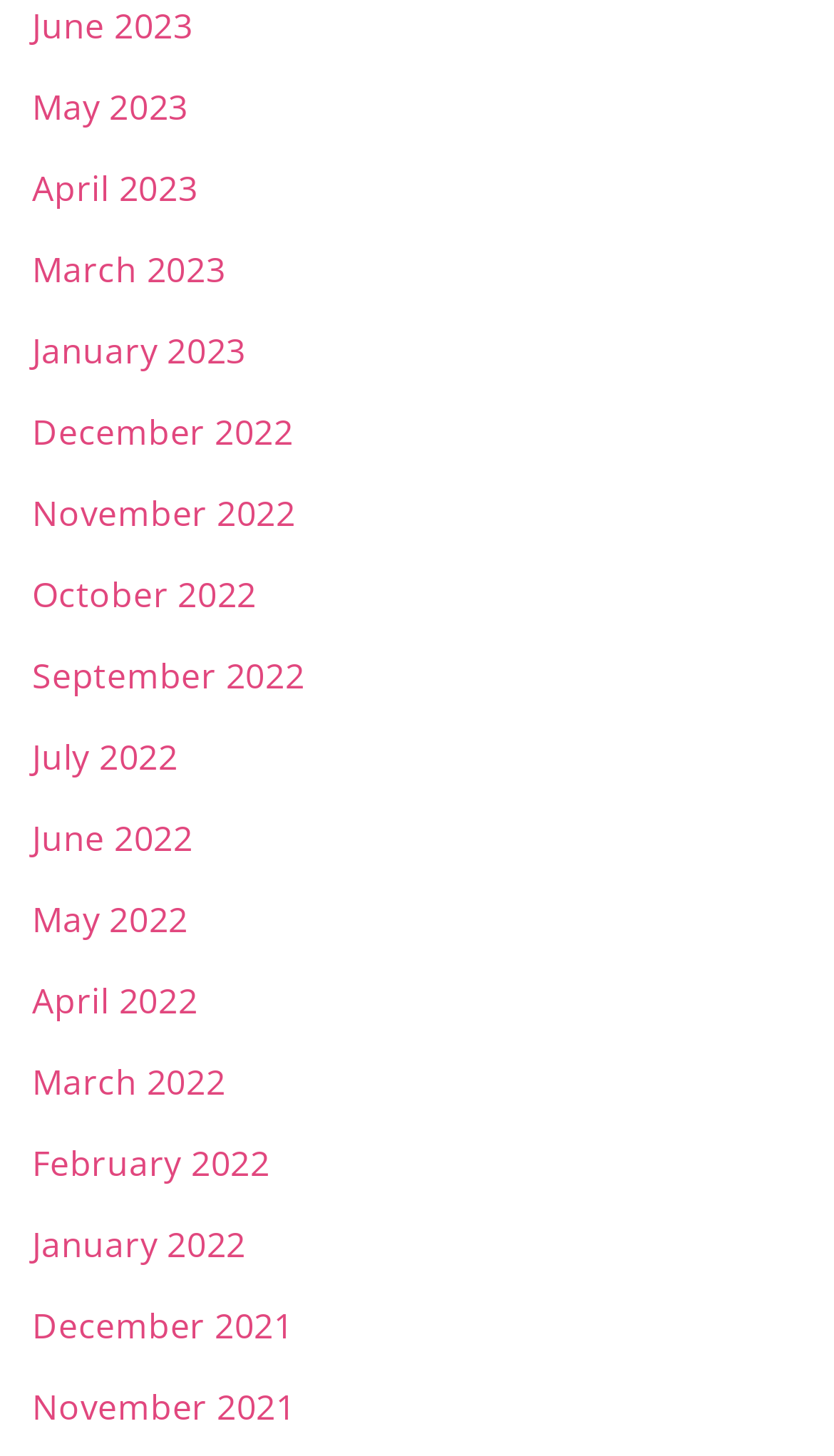What is the earliest month listed?
Analyze the image and provide a thorough answer to the question.

I looked at the list of link elements and found that the earliest month listed is November 2021, which is the last element in the list.